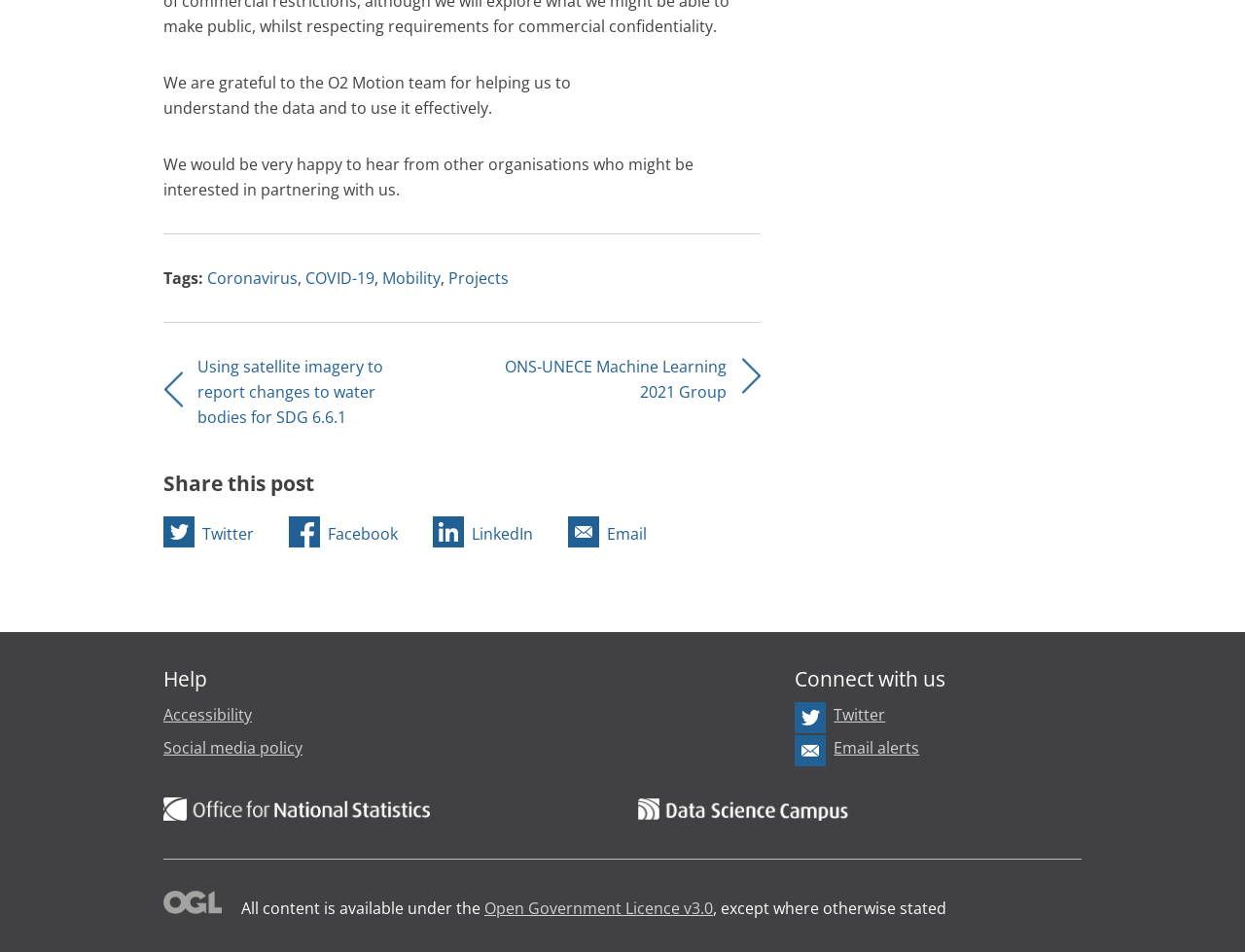Determine the bounding box for the described HTML element: "Email alerts". Ensure the coordinates are four float numbers between 0 and 1 in the format [left, top, right, bottom].

[0.67, 0.775, 0.739, 0.797]